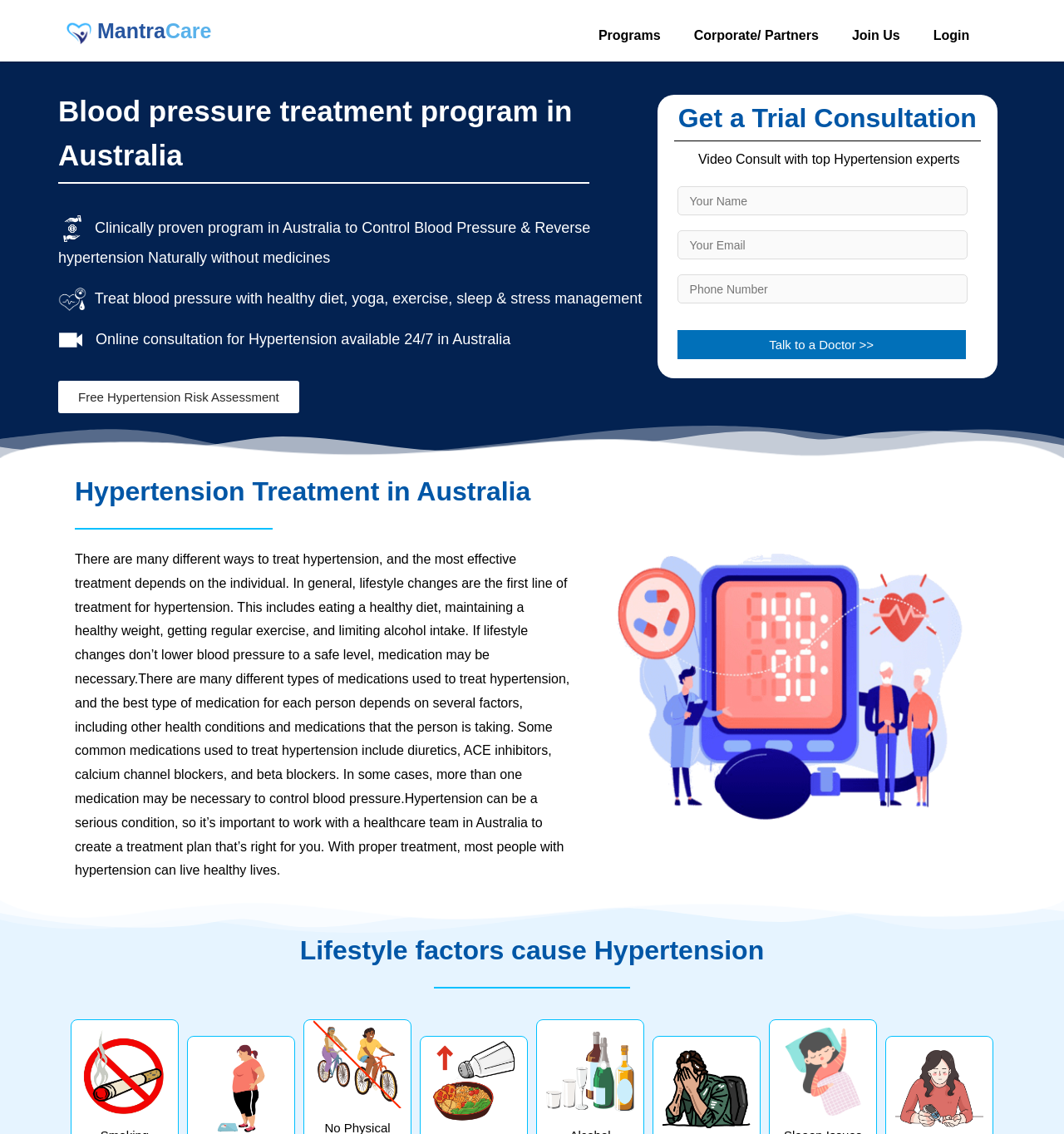Based on the provided description, "value="Talk to a Doctor >>"", find the bounding box of the corresponding UI element in the screenshot.

[0.636, 0.291, 0.908, 0.317]